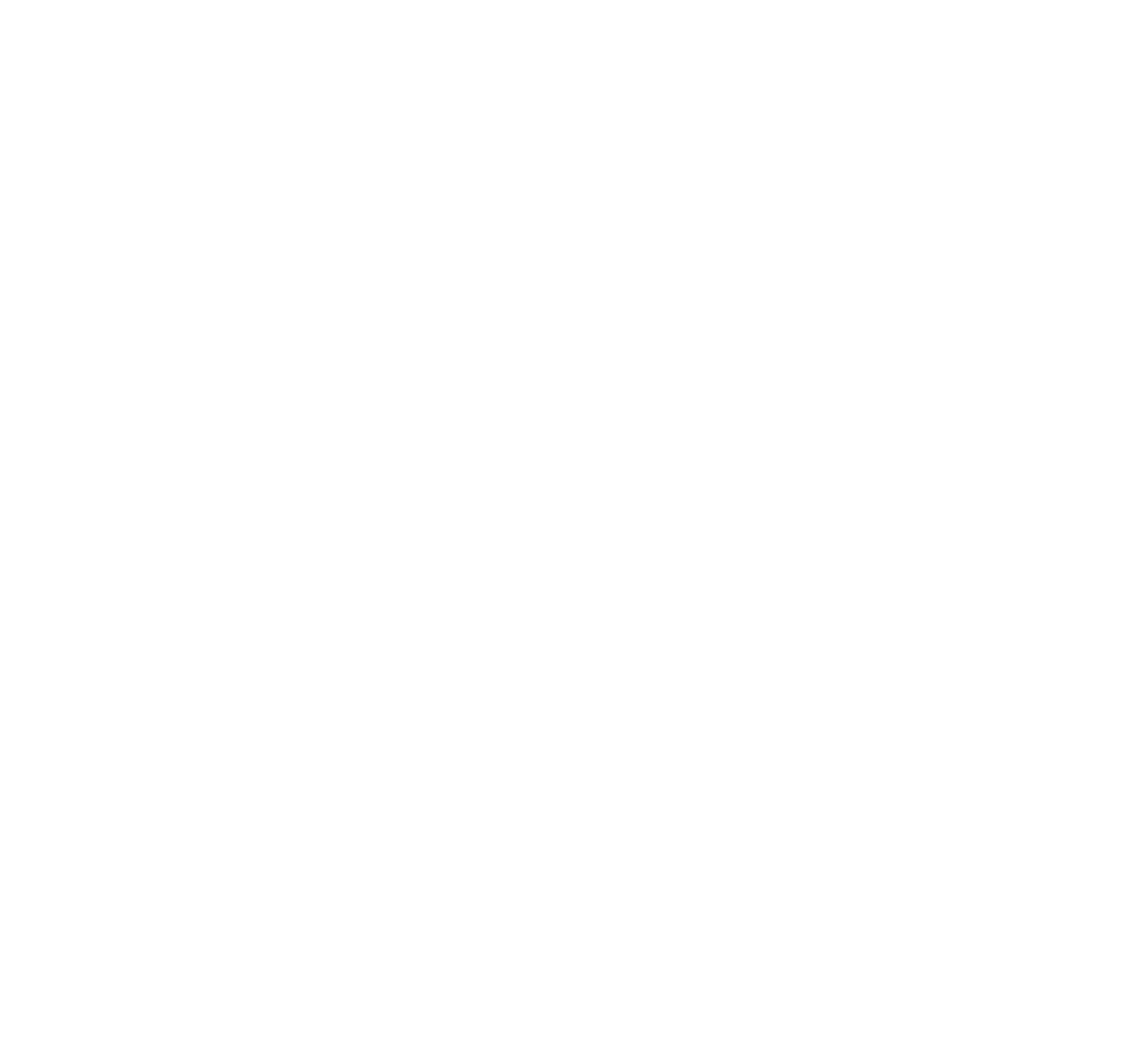Using the element description Water & waste management, predict the bounding box coordinates for the UI element. Provide the coordinates in (top-left x, top-left y, bottom-right x, bottom-right y) format with values ranging from 0 to 1.

[0.747, 0.703, 0.841, 0.741]